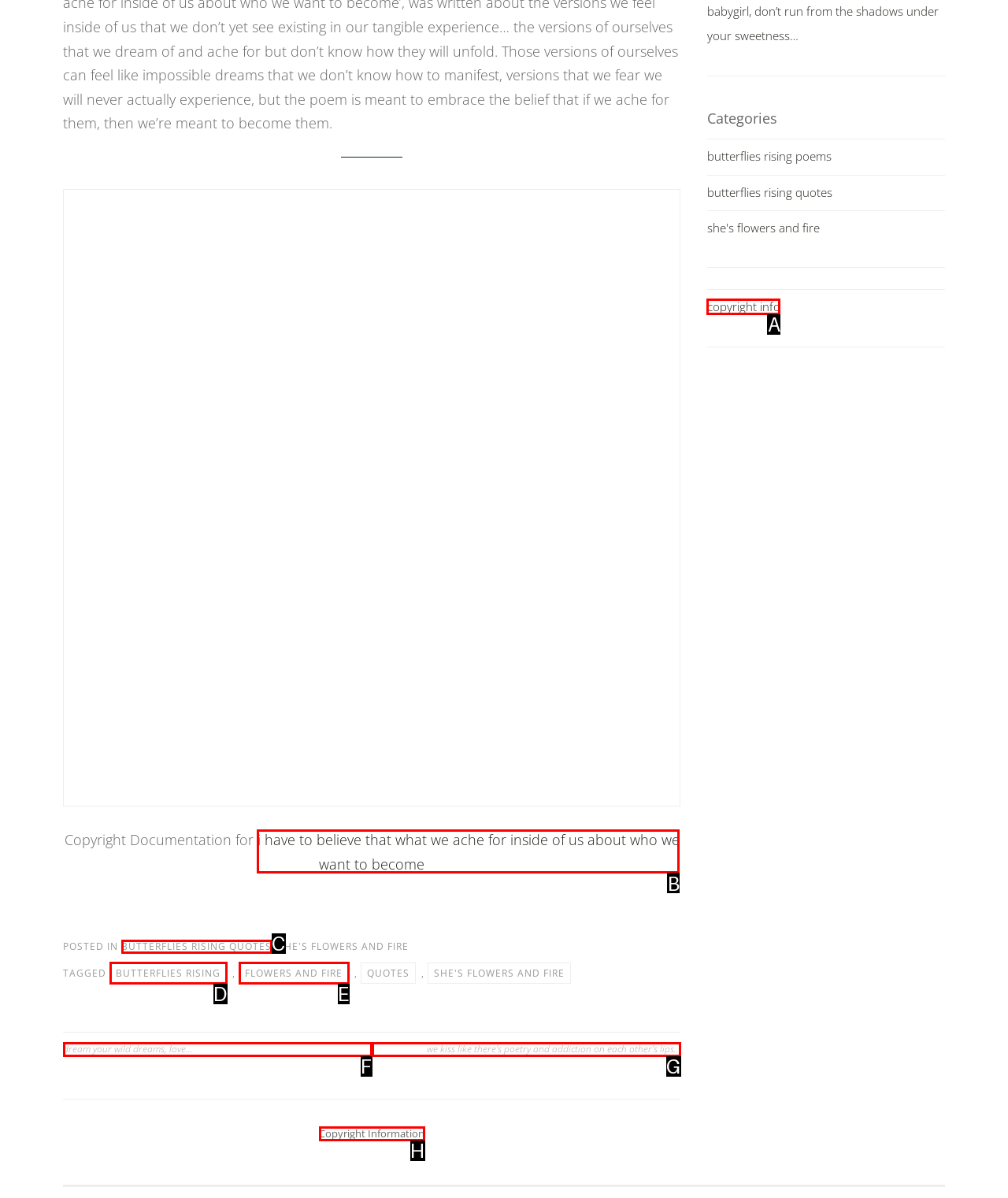Identify the letter that best matches this UI element description: dream your wild dreams, love…
Answer with the letter from the given options.

F